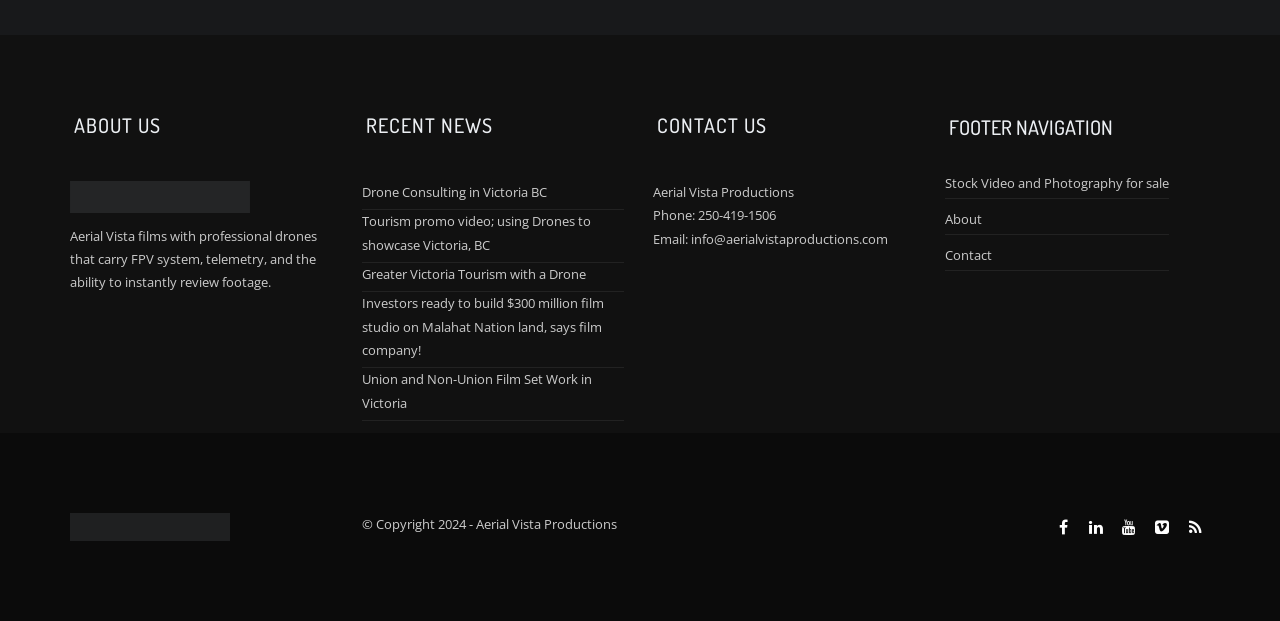Answer in one word or a short phrase: 
How many news links are there?

5